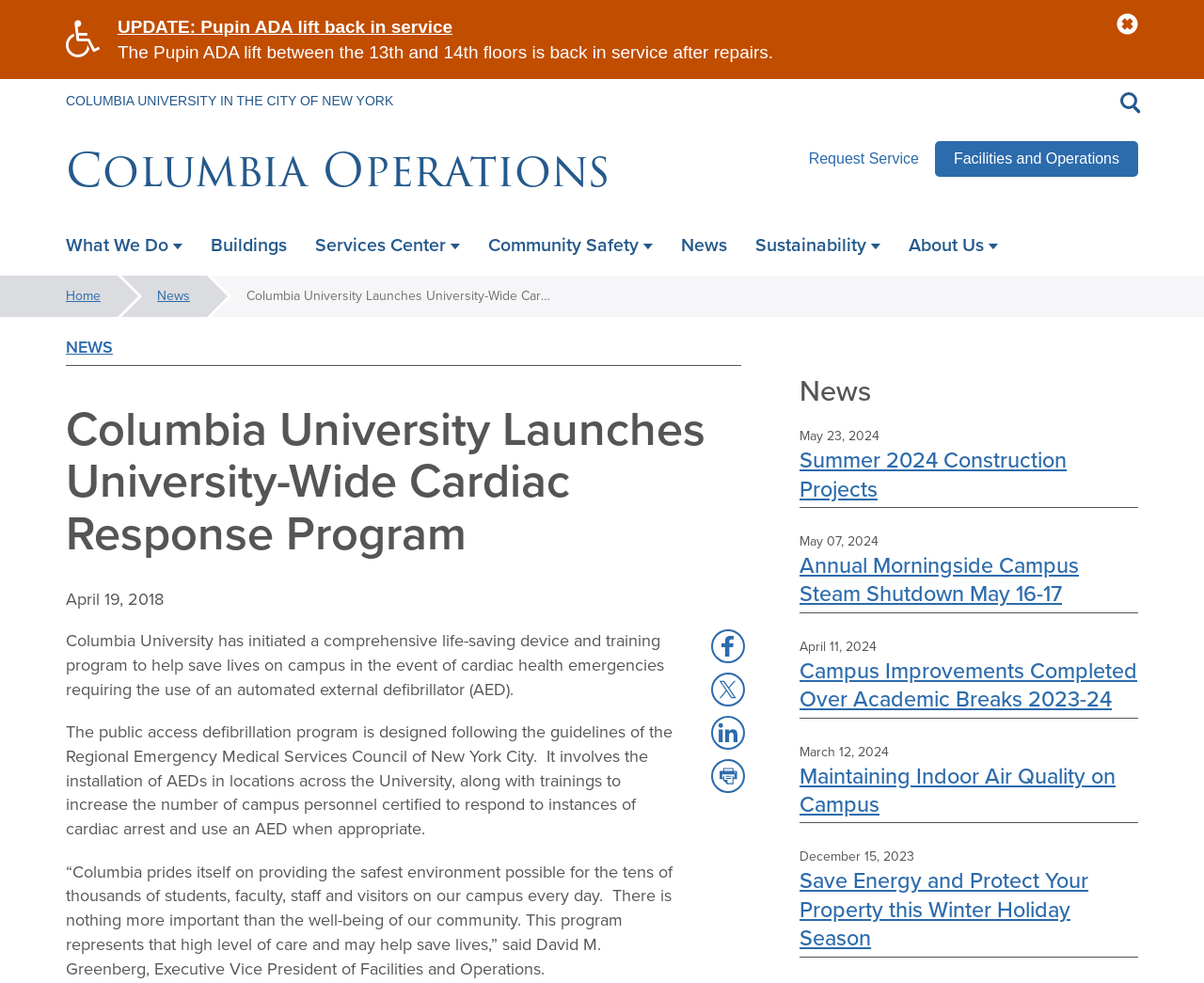Could you specify the bounding box coordinates for the clickable section to complete the following instruction: "Read the 'UPDATE: Pupin ADA lift back in service' news"?

[0.098, 0.014, 0.926, 0.04]